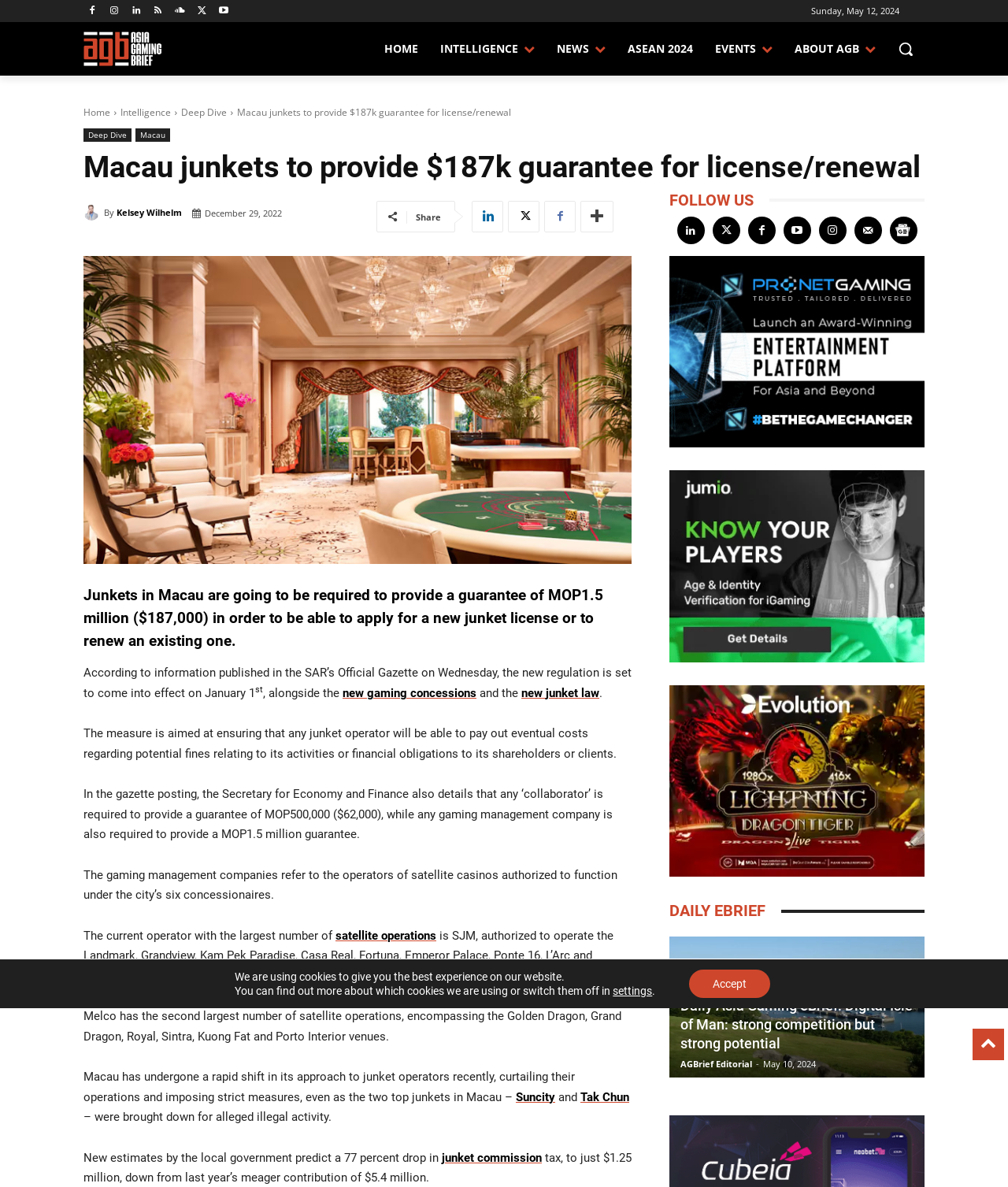What is the date of the article?
Your answer should be a single word or phrase derived from the screenshot.

Sunday, May 12, 2024